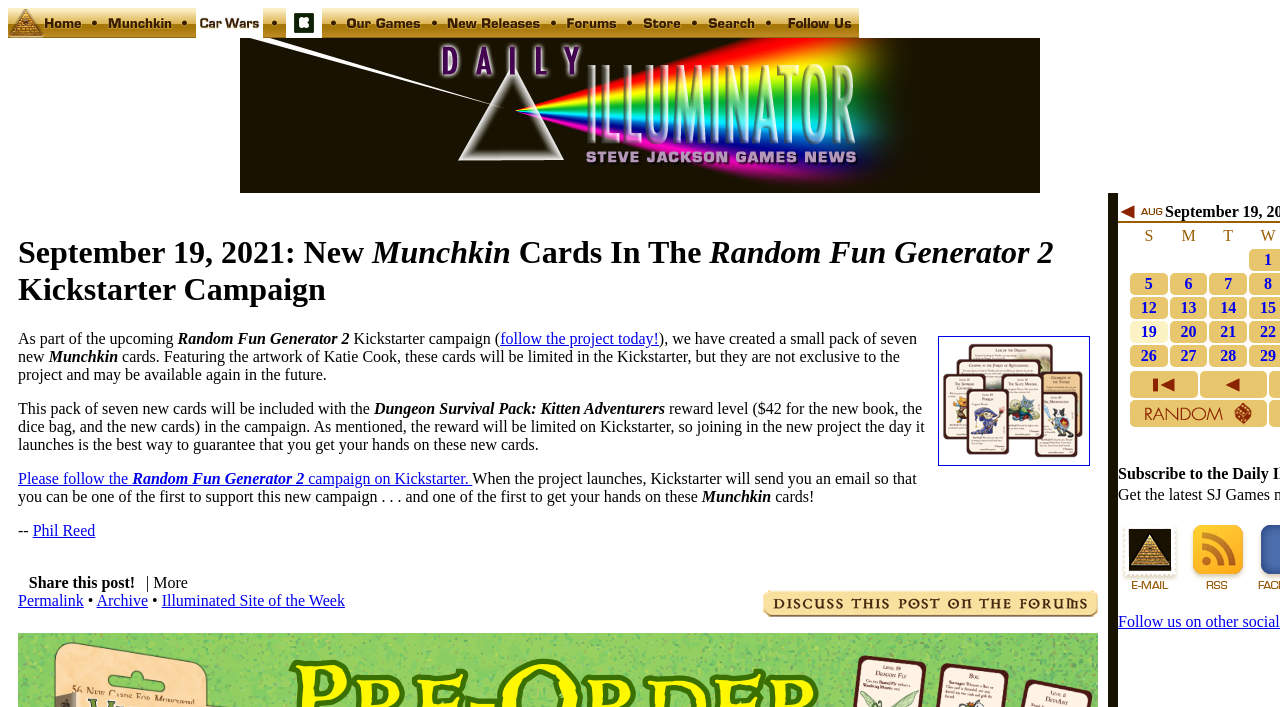Find the bounding box coordinates of the element to click in order to complete this instruction: "Follow the project today!". The bounding box coordinates must be four float numbers between 0 and 1, denoted as [left, top, right, bottom].

[0.391, 0.467, 0.515, 0.491]